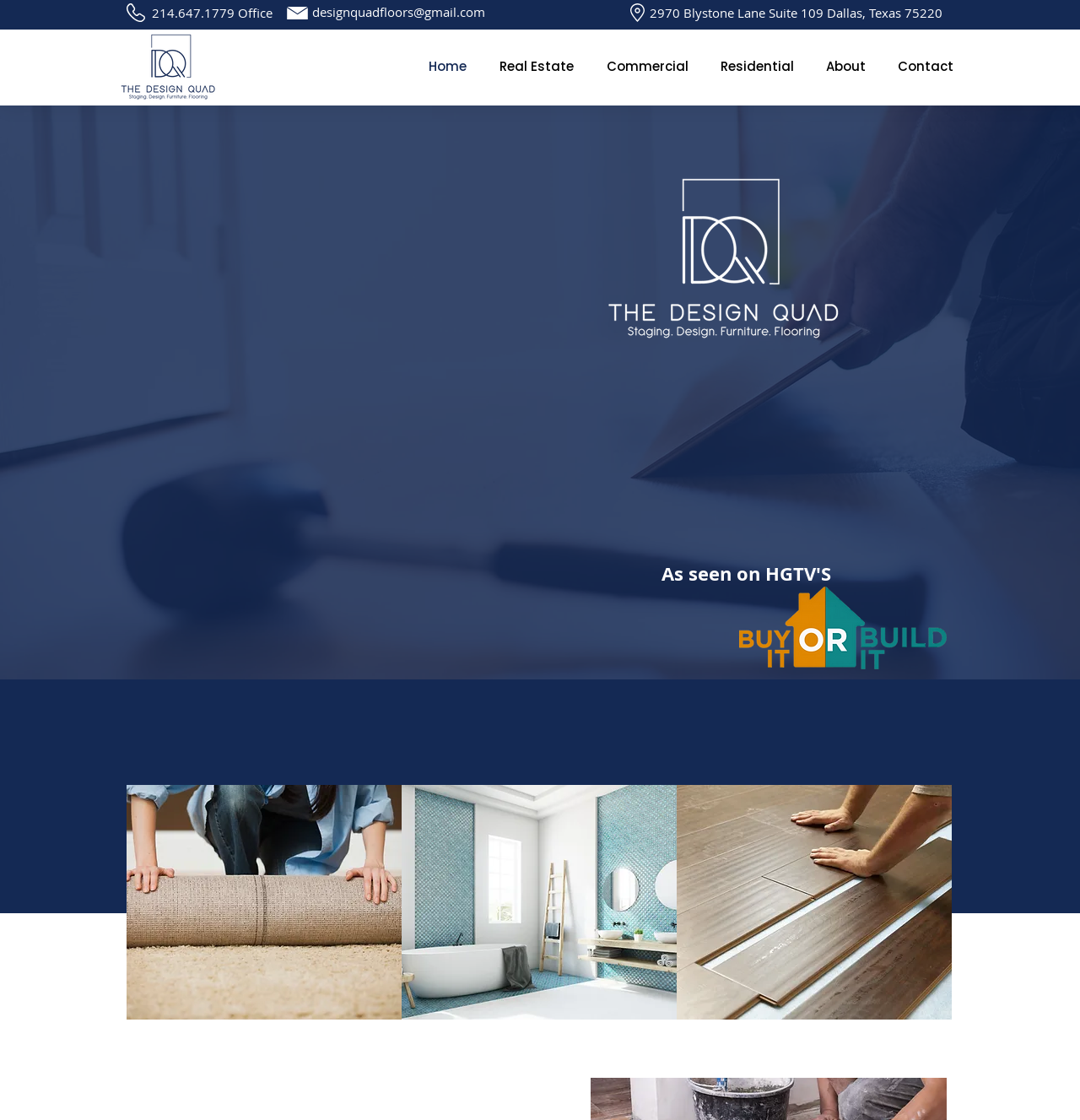Please identify the bounding box coordinates of the element I should click to complete this instruction: 'Visit the email address'. The coordinates should be given as four float numbers between 0 and 1, like this: [left, top, right, bottom].

[0.289, 0.003, 0.449, 0.018]